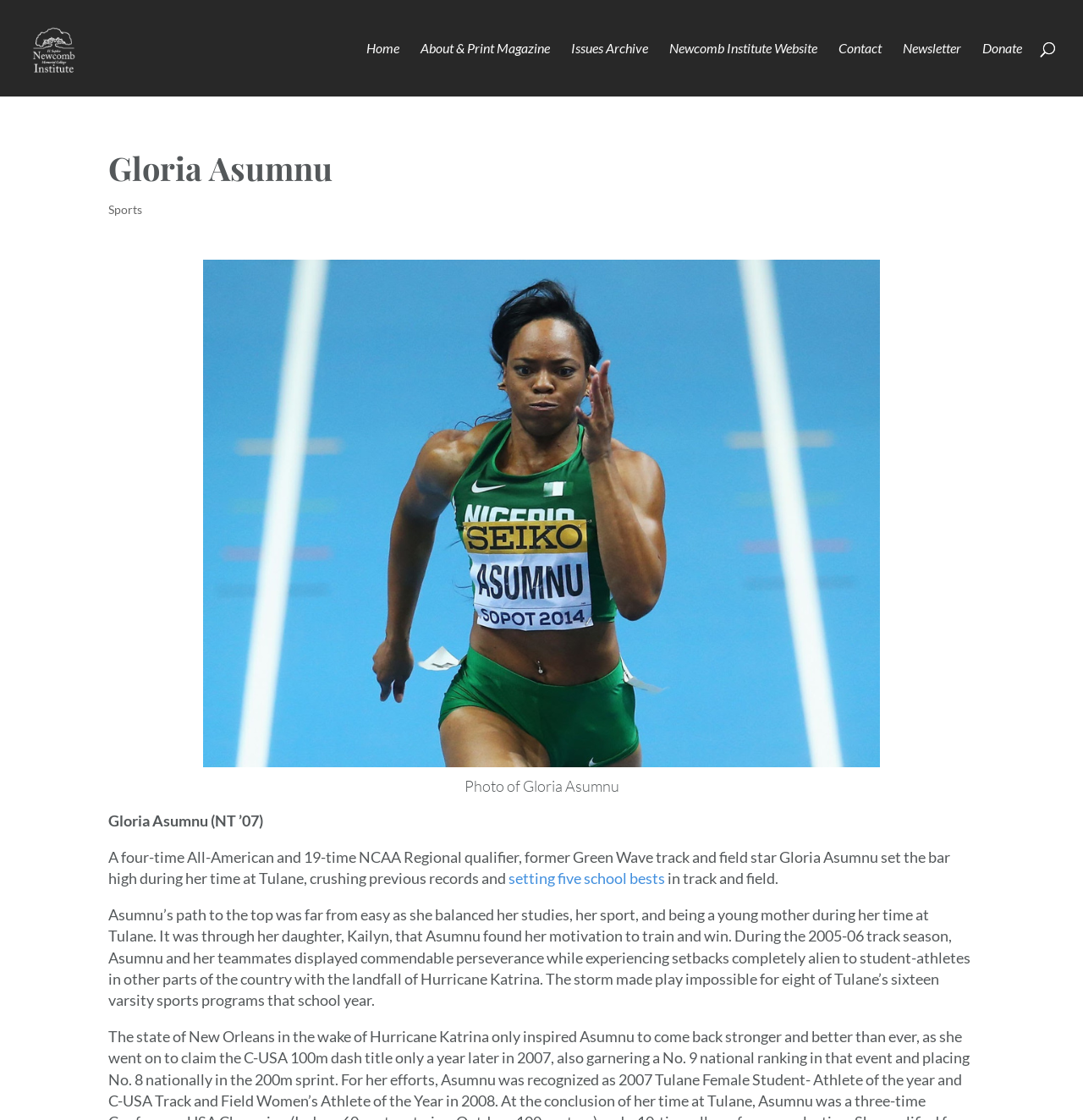What natural disaster affected Tulane's sports programs in 2005-06?
Offer a detailed and full explanation in response to the question.

The webpage text mentions that during the 2005-06 track season, Gloria Asumnu and her teammates experienced setbacks due to the landfall of Hurricane Katrina, which made play impossible for eight of Tulane's sixteen varsity sports programs that school year.